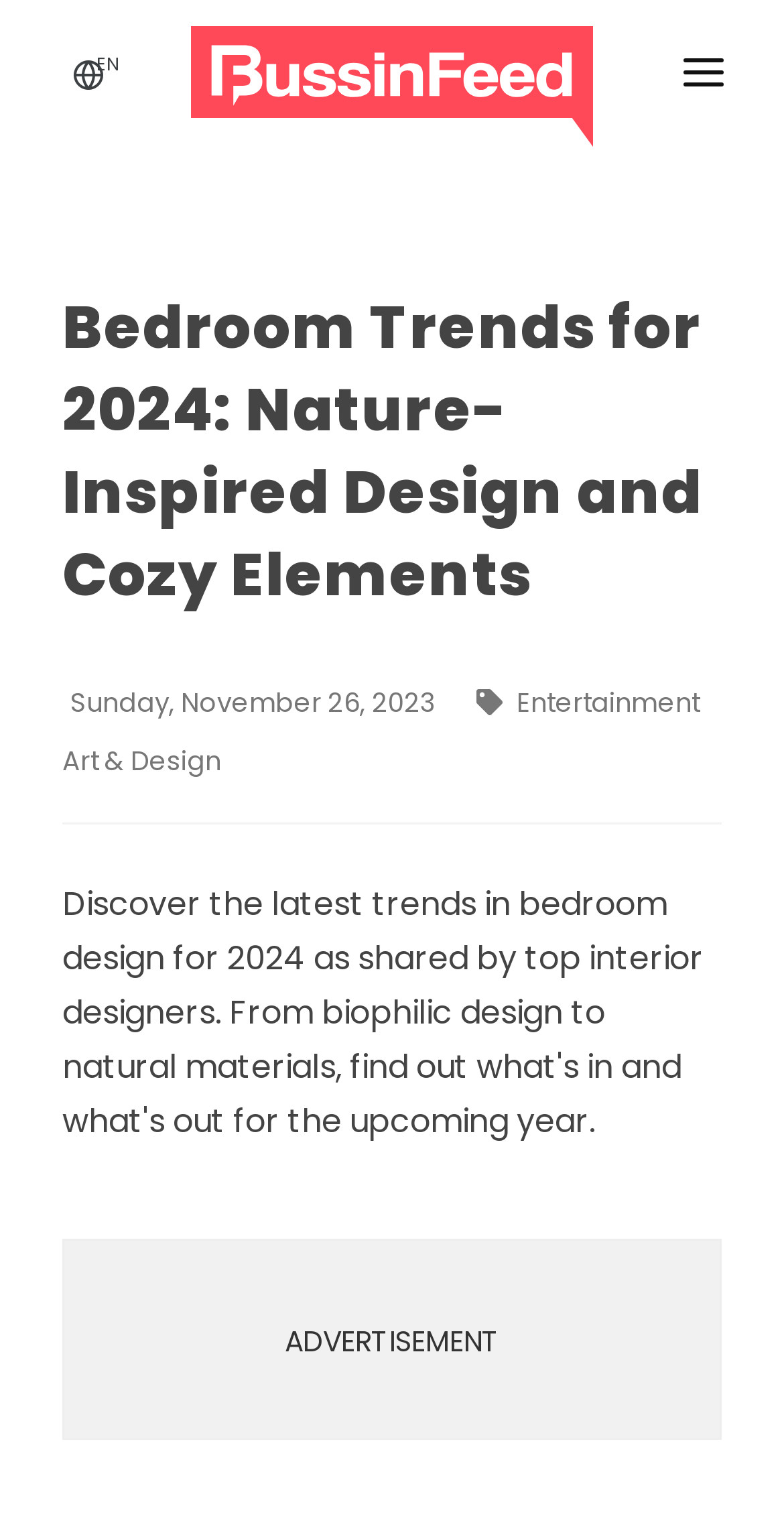What is the date mentioned on the webpage?
Examine the screenshot and reply with a single word or phrase.

Sunday, November 26, 2023